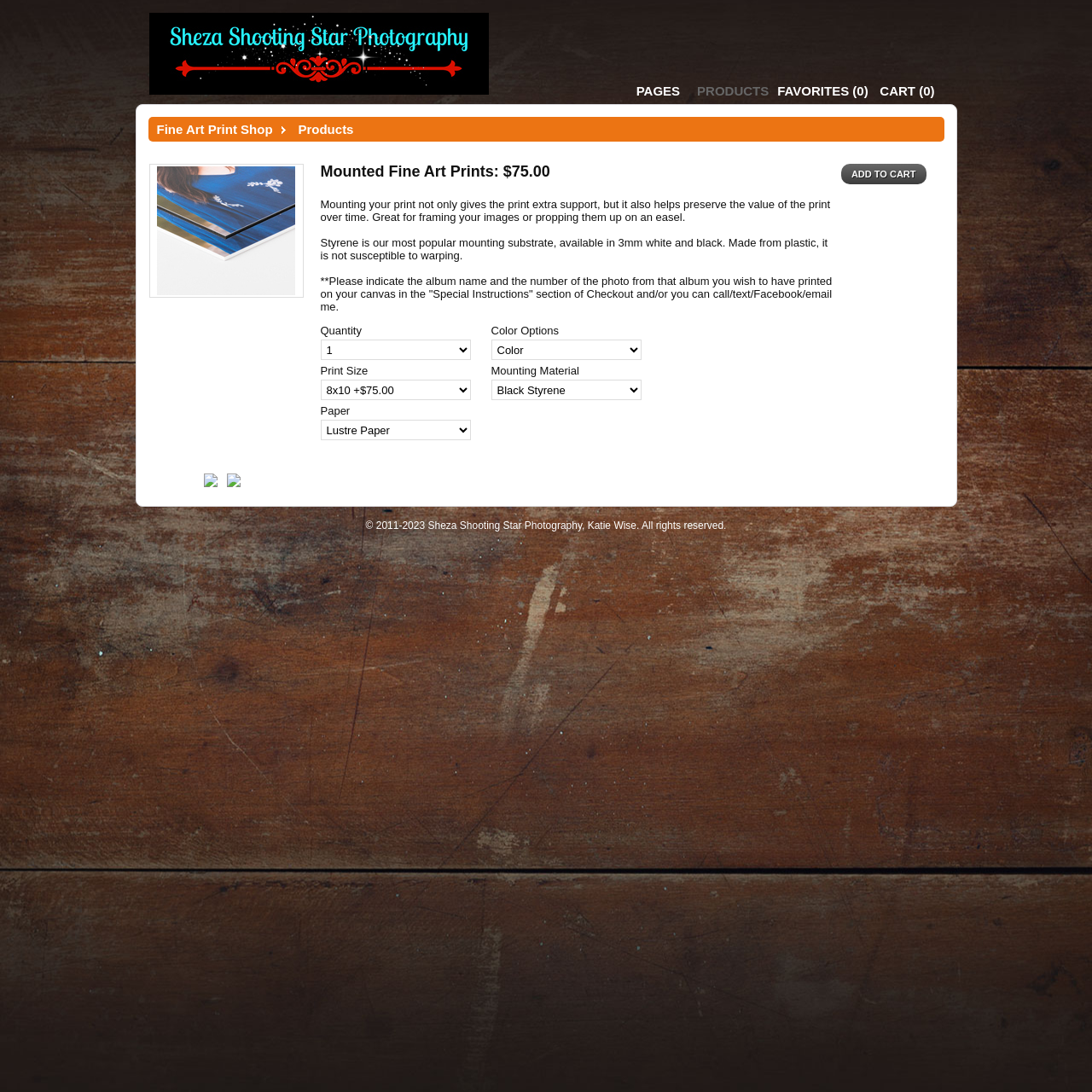Explain the features and main sections of the webpage comprehensively.

The webpage is about a product page, specifically for fine art prints. At the top, there are five links: an empty link, "PAGES", "PRODUCTS", "FAVORITES (0)", and "CART (0)". Below these links, there is a link to "Fine Art Print Shop" followed by a small image and the text "Products".

The main content of the page is about mounted fine art prints, with a heading "Mounted Fine Art Prints: $75.00" located near the top. Below this heading, there is a button to "Add To Cart". 

To the left of the "Add To Cart" button, there are several paragraphs of text describing the benefits of mounting prints, the characteristics of styrene mounting substrate, and special instructions for ordering. 

Below these paragraphs, there are several form fields to customize the print order, including quantity, print size, paper, color options, and mounting material. Each of these fields has a dropdown combobox to select from.

On the right side of the page, there are two small images. At the bottom of the page, there is a copyright notice stating "© 2011-2023 Sheza Shooting Star Photography, Katie Wise. All rights reserved."